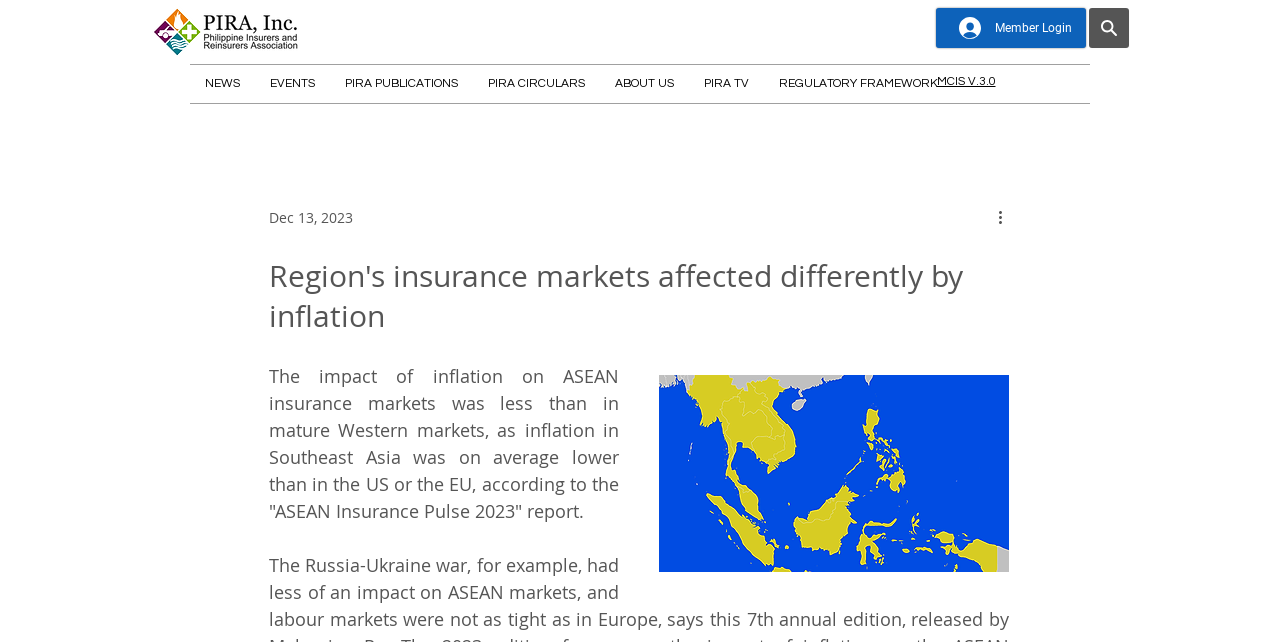Identify the bounding box coordinates for the element you need to click to achieve the following task: "View more actions". The coordinates must be four float values ranging from 0 to 1, formatted as [left, top, right, bottom].

[0.777, 0.319, 0.796, 0.357]